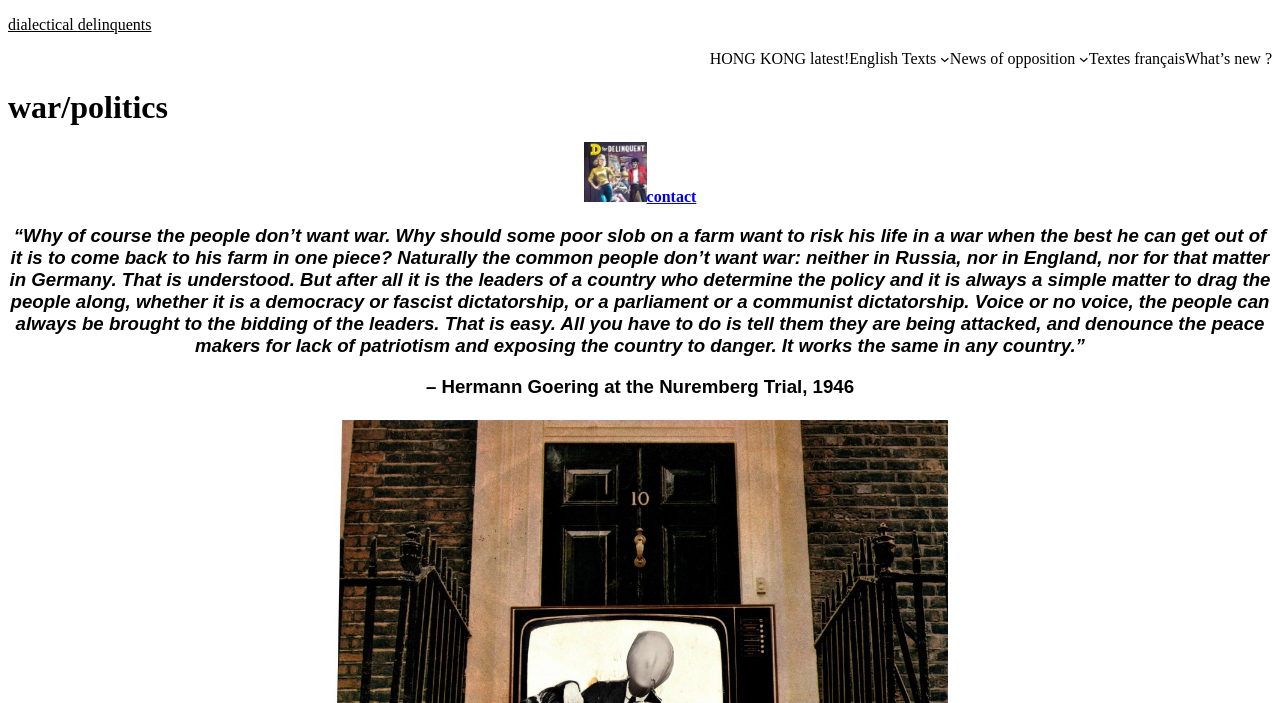Given the webpage screenshot, identify the bounding box of the UI element that matches this description: "contact".

[0.505, 0.268, 0.544, 0.292]